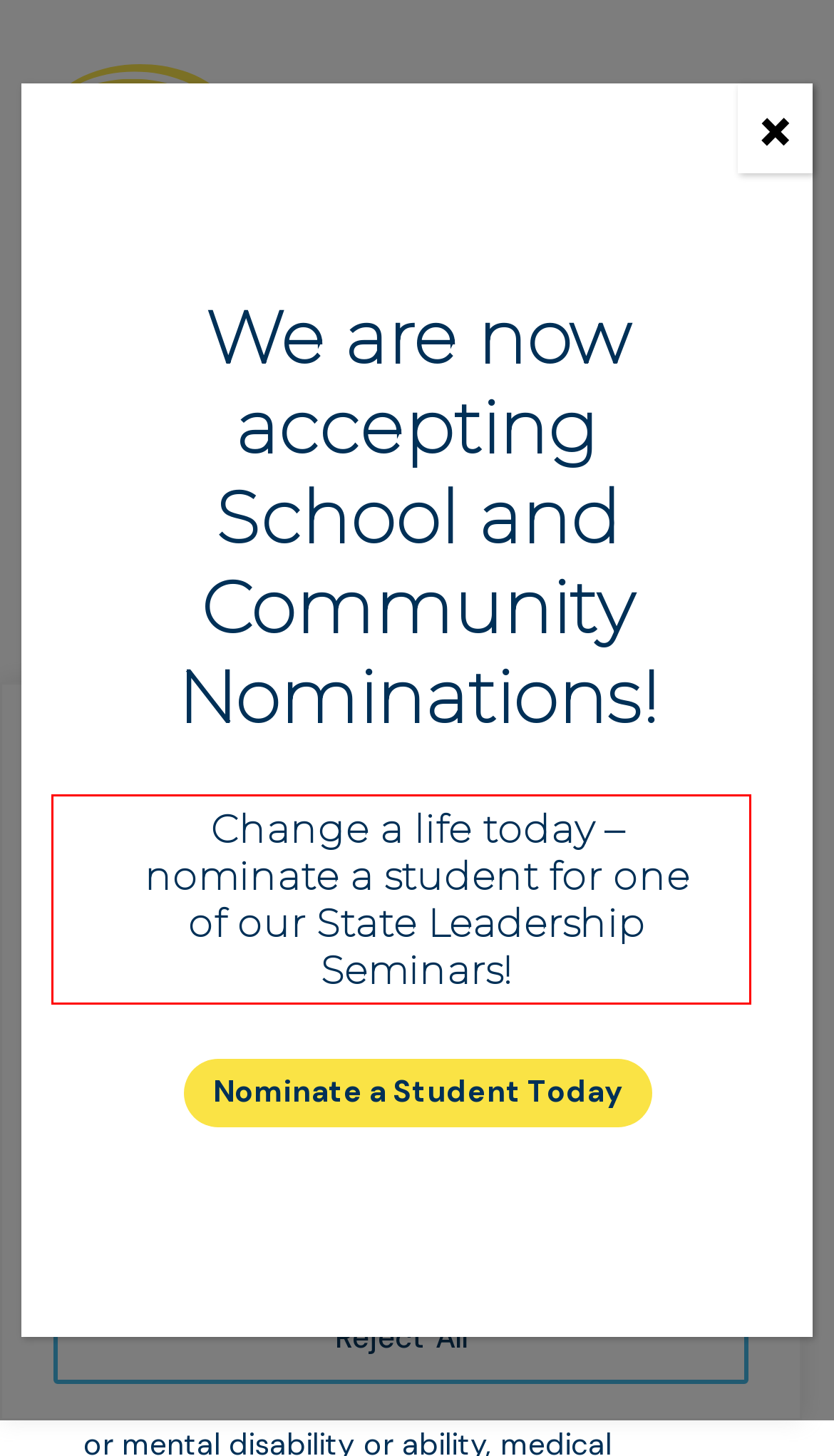Please identify and extract the text from the UI element that is surrounded by a red bounding box in the provided webpage screenshot.

We use cookies to enhance your browsing experience, serve personalized ads or content, and analyze our traffic. By clicking "Accept All", you consent to our use of cookies.